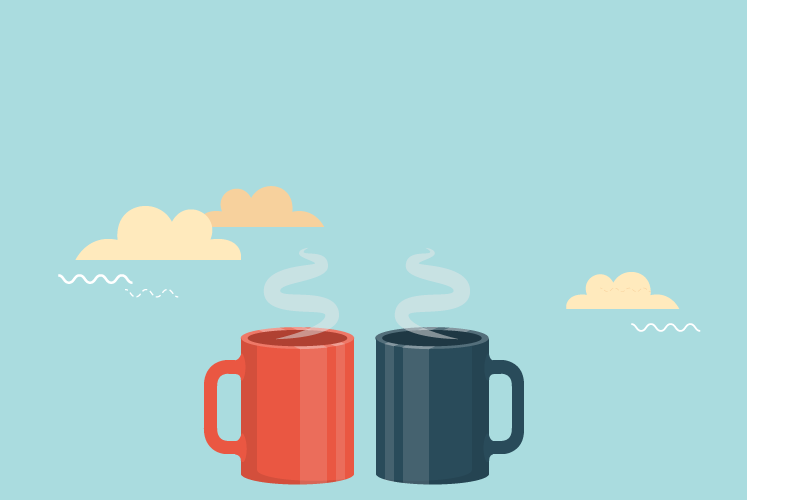How many coffee mugs are in the image?
From the image, respond using a single word or phrase.

Two